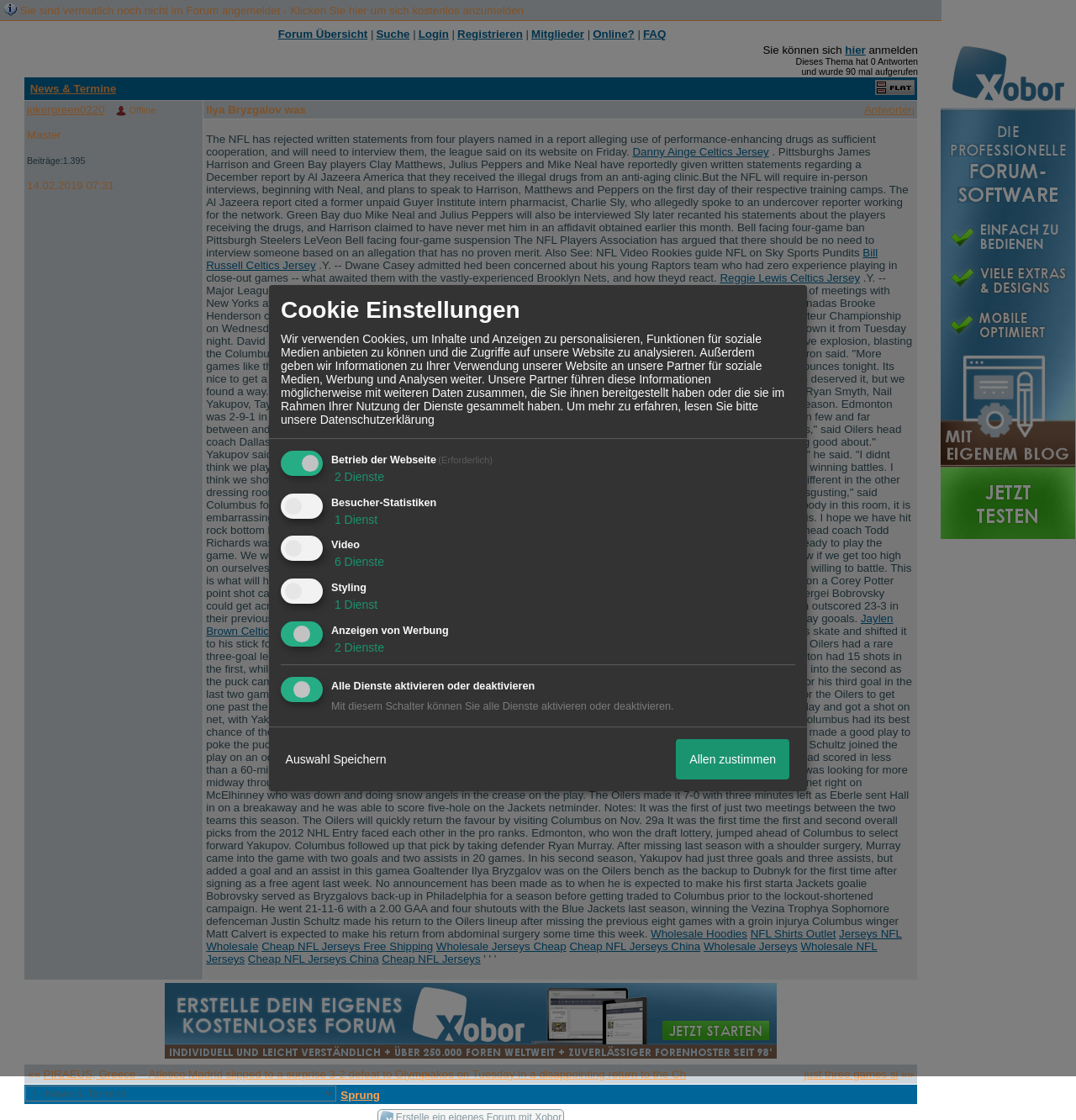Please provide a one-word or phrase answer to the question: 
What is the score of the Oilers game?

7-0